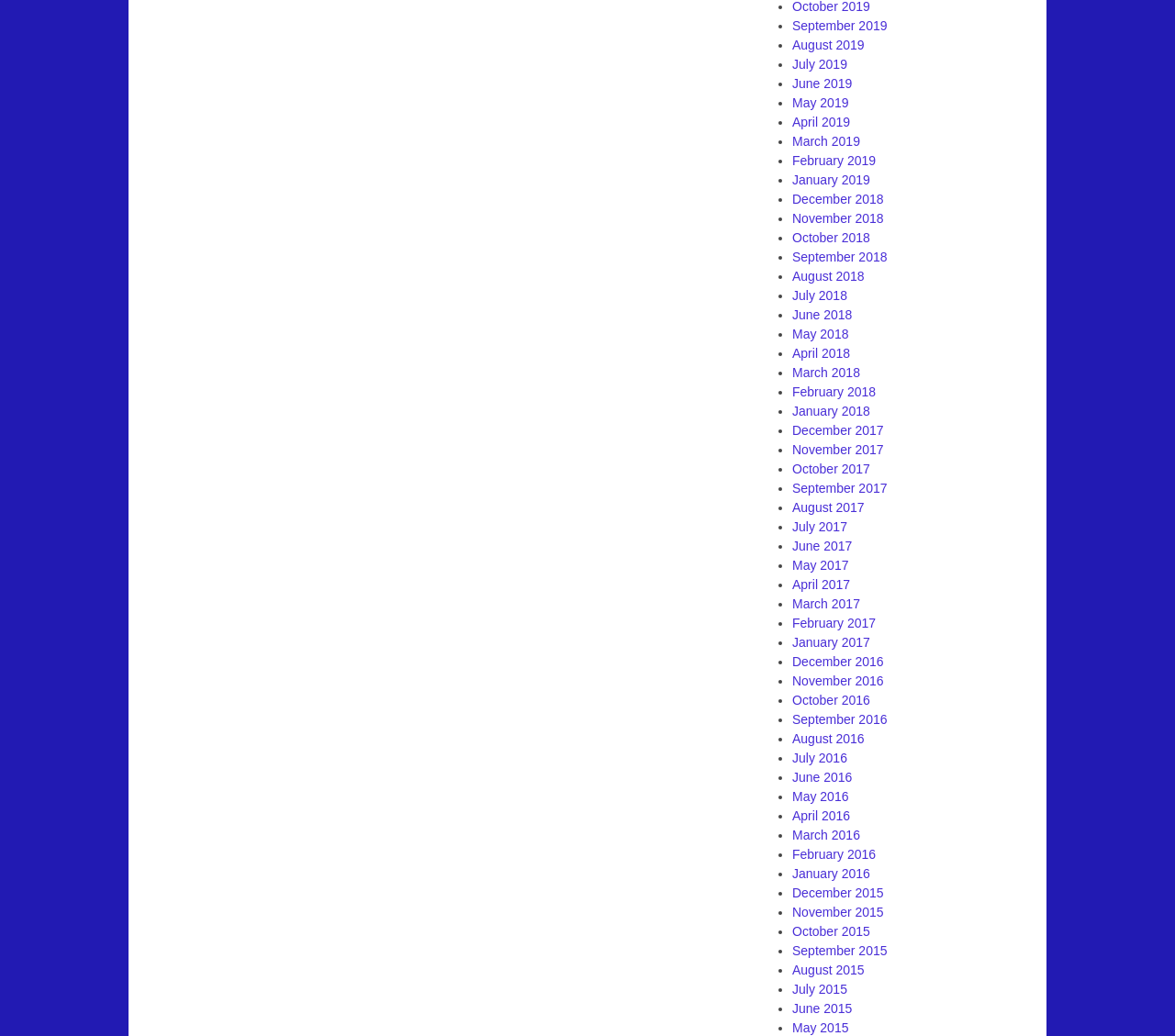Determine the bounding box coordinates of the clickable region to carry out the instruction: "View August 2018".

[0.674, 0.259, 0.736, 0.273]